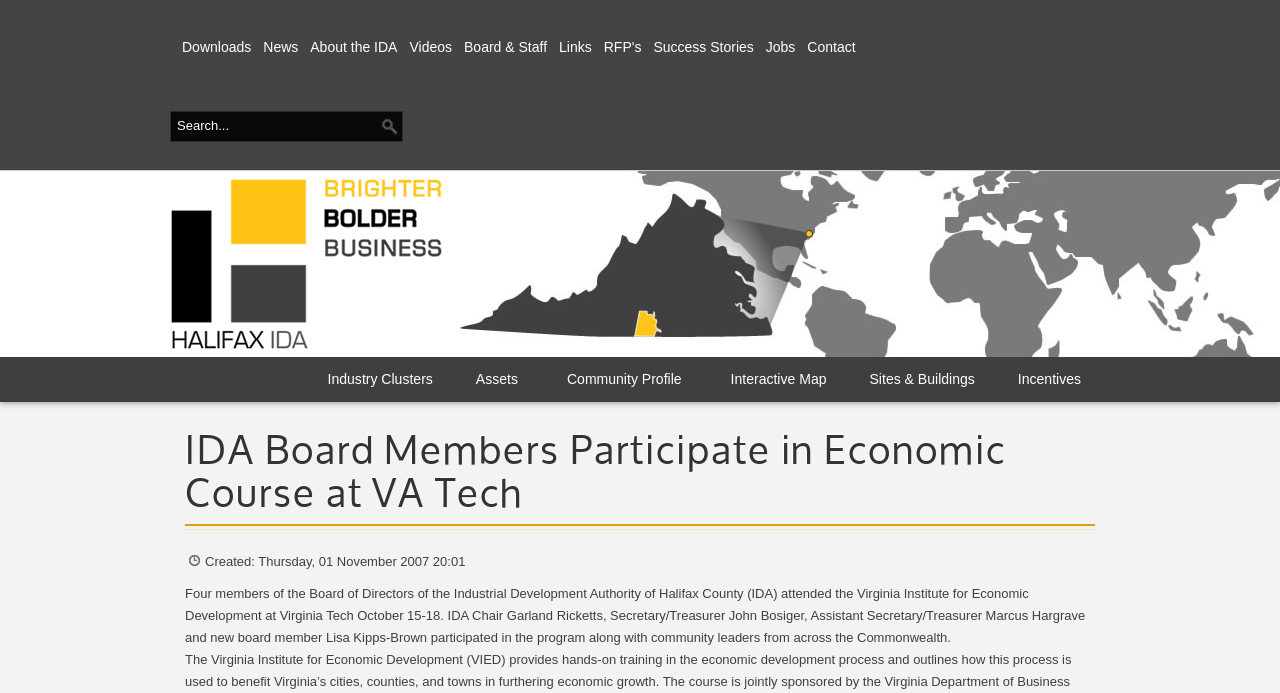Select the bounding box coordinates of the element I need to click to carry out the following instruction: "Click on About Us".

None